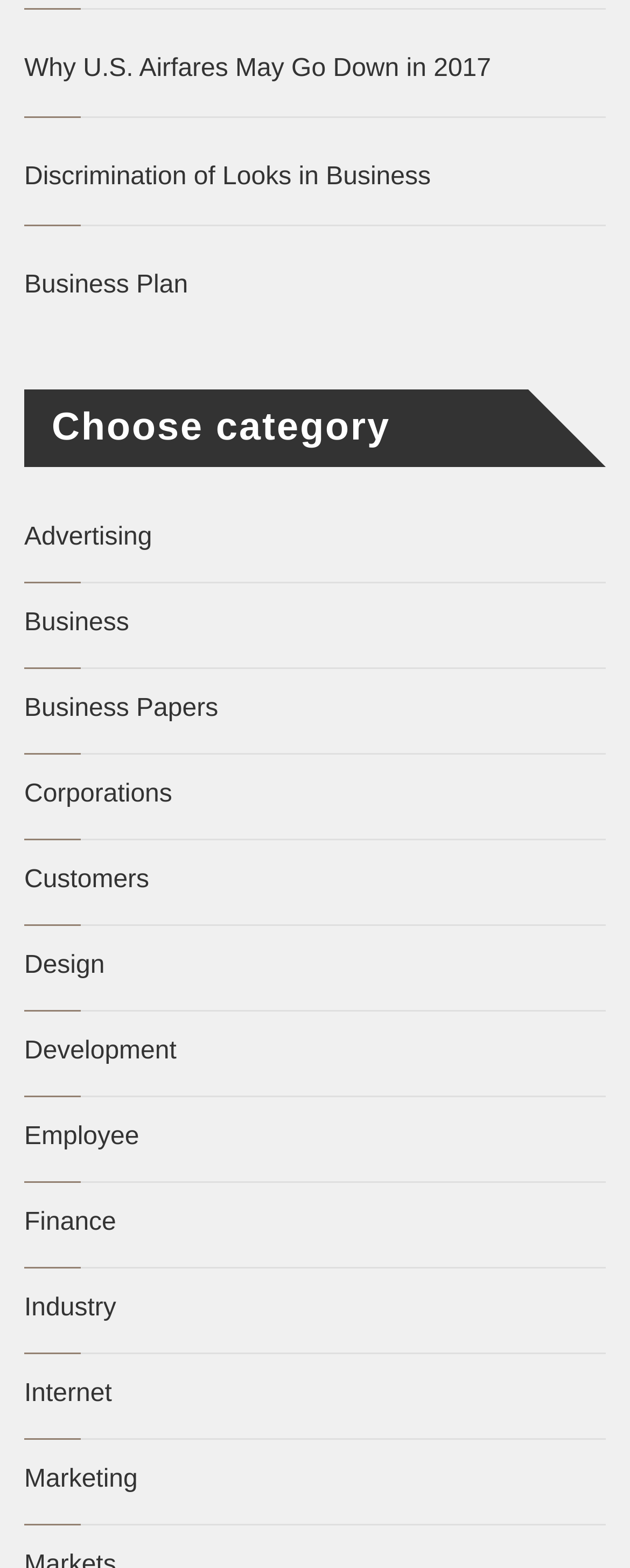Pinpoint the bounding box coordinates of the area that must be clicked to complete this instruction: "read about Worst of Days: Inside the Black Saturday firestorm".

None